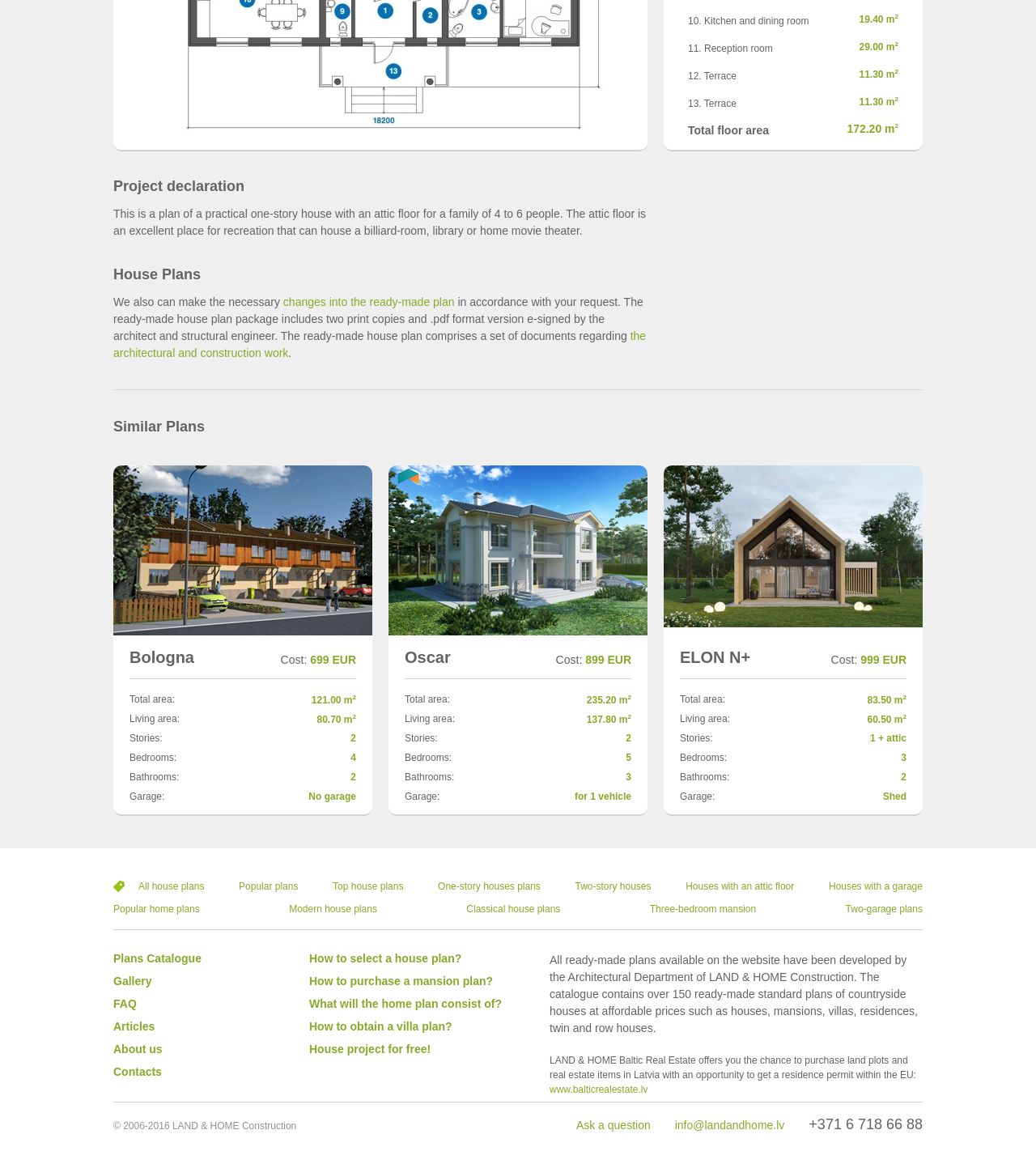Provide your answer in one word or a succinct phrase for the question: 
What is the living area of the ELON N+ house plan?

60.50 m